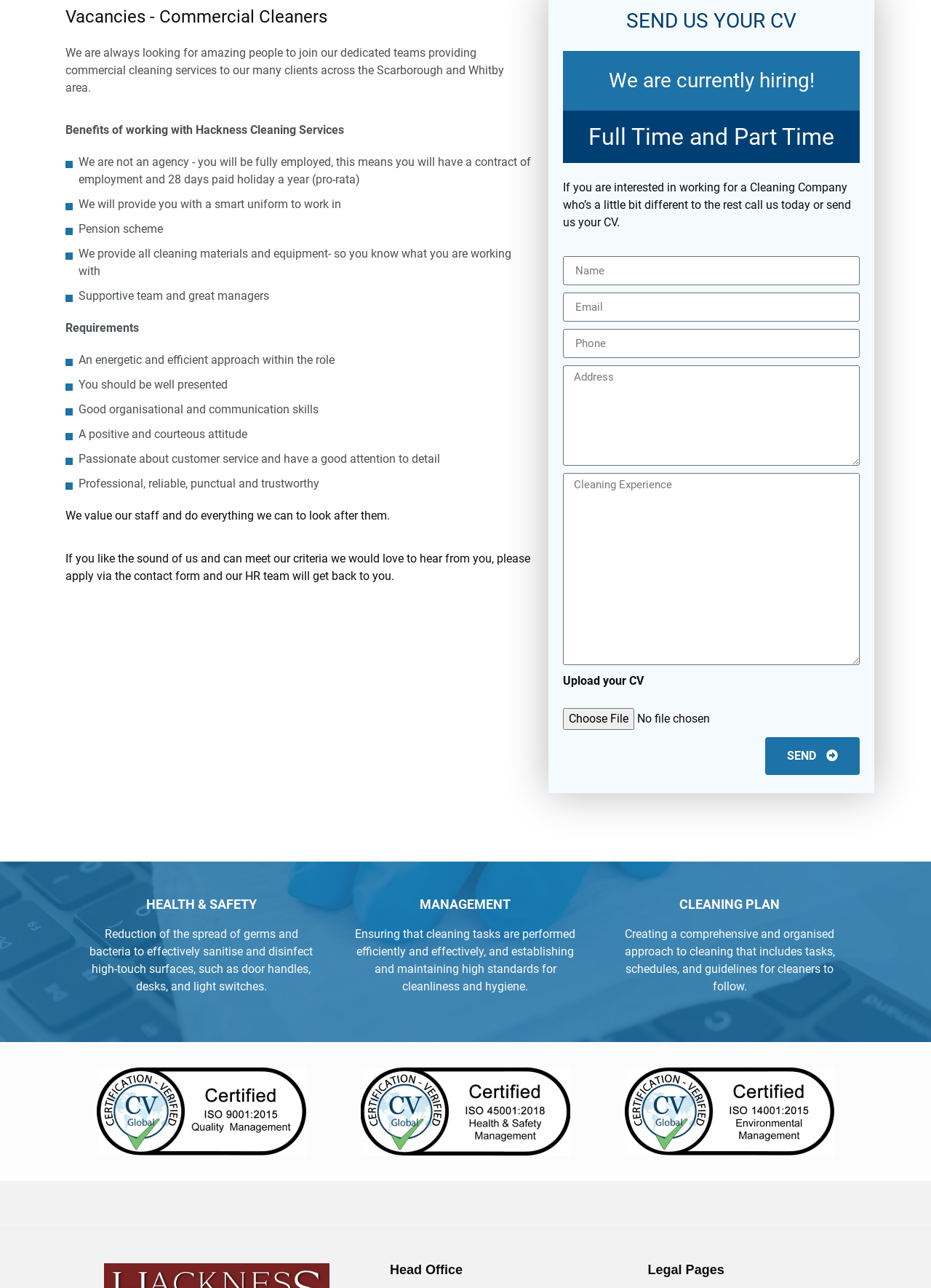Given the webpage screenshot, identify the bounding box of the UI element that matches this description: "parent_node: Name name="form_fields[name]" placeholder="Name"".

[0.605, 0.199, 0.924, 0.222]